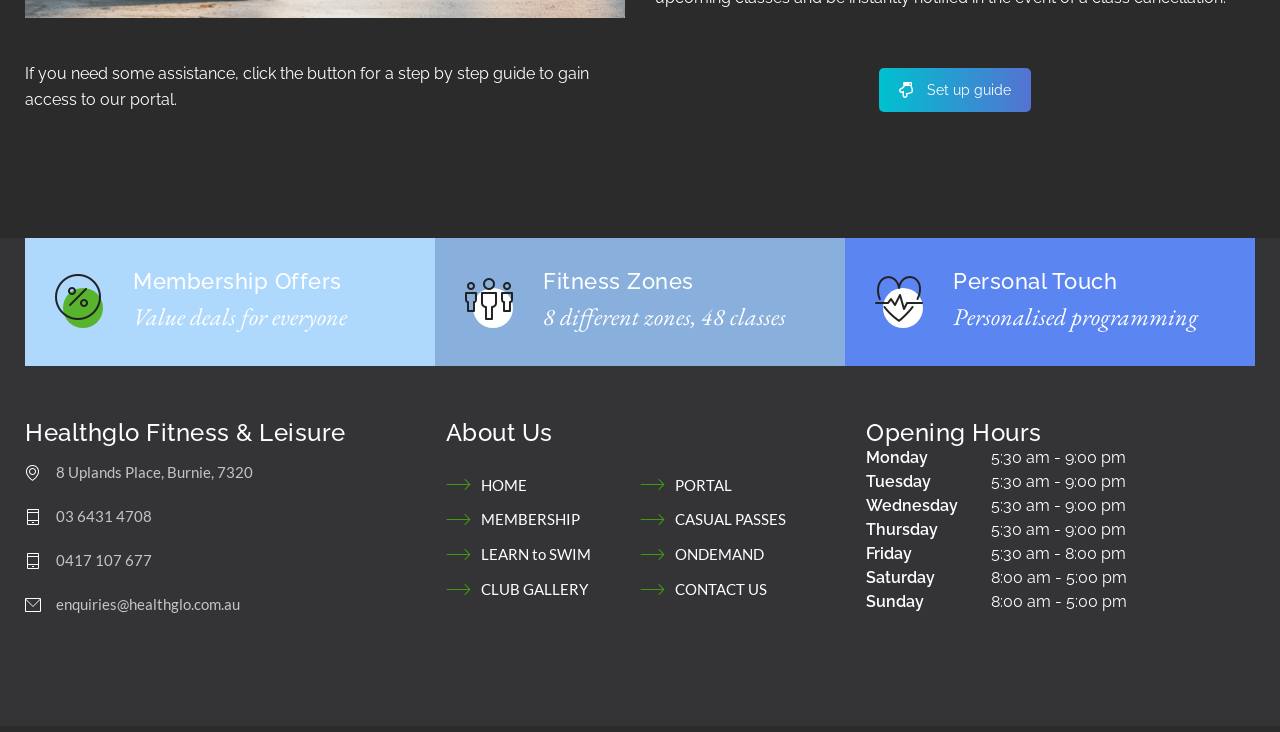Extract the bounding box coordinates for the HTML element that matches this description: "CLUB GALLERY". The coordinates should be four float numbers between 0 and 1, i.e., [left, top, right, bottom].

[0.348, 0.792, 0.459, 0.817]